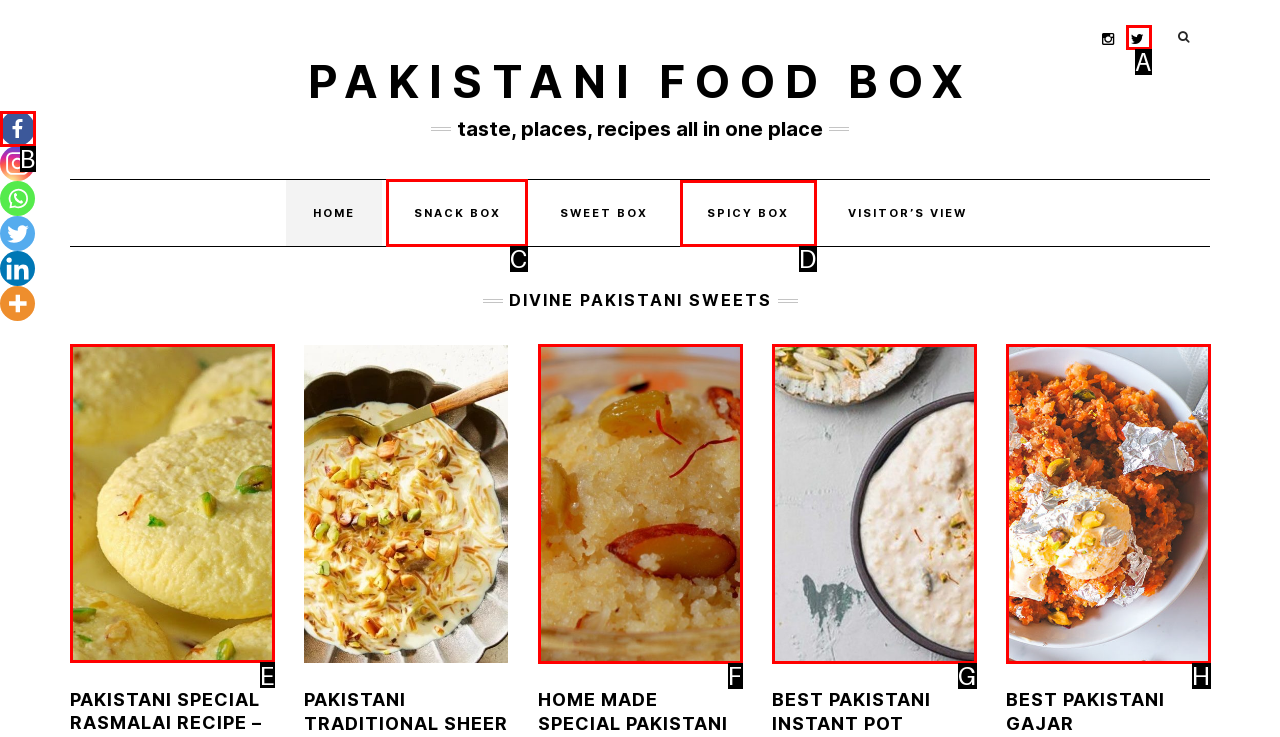Find the HTML element to click in order to complete this task: Visit the SNACK BOX page
Answer with the letter of the correct option.

C